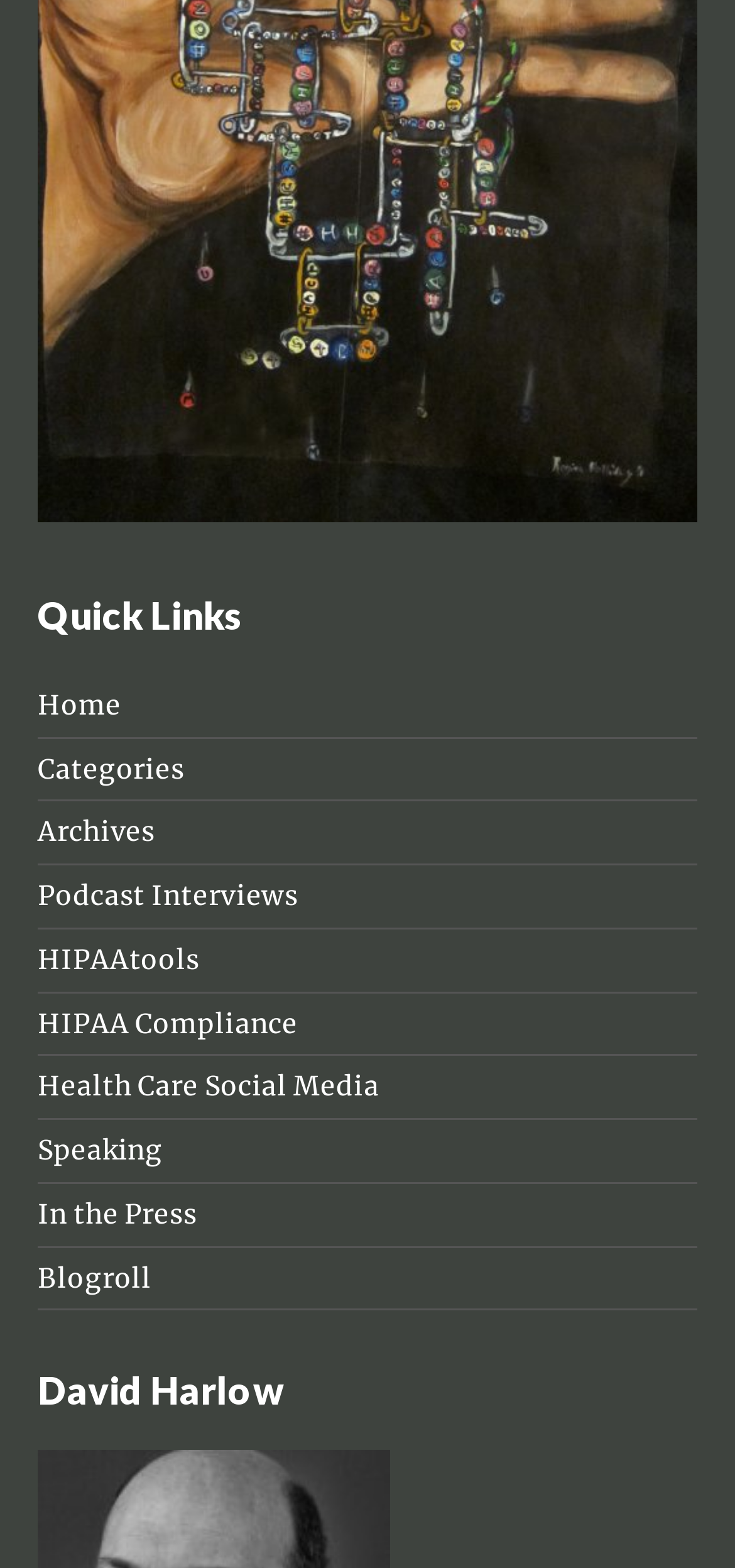What is the name of the gallery?
Provide an in-depth and detailed answer to the question.

The question asks for the name of the gallery, which can be found in the link element with the text 'The Walking Gallery' at the top of the webpage.